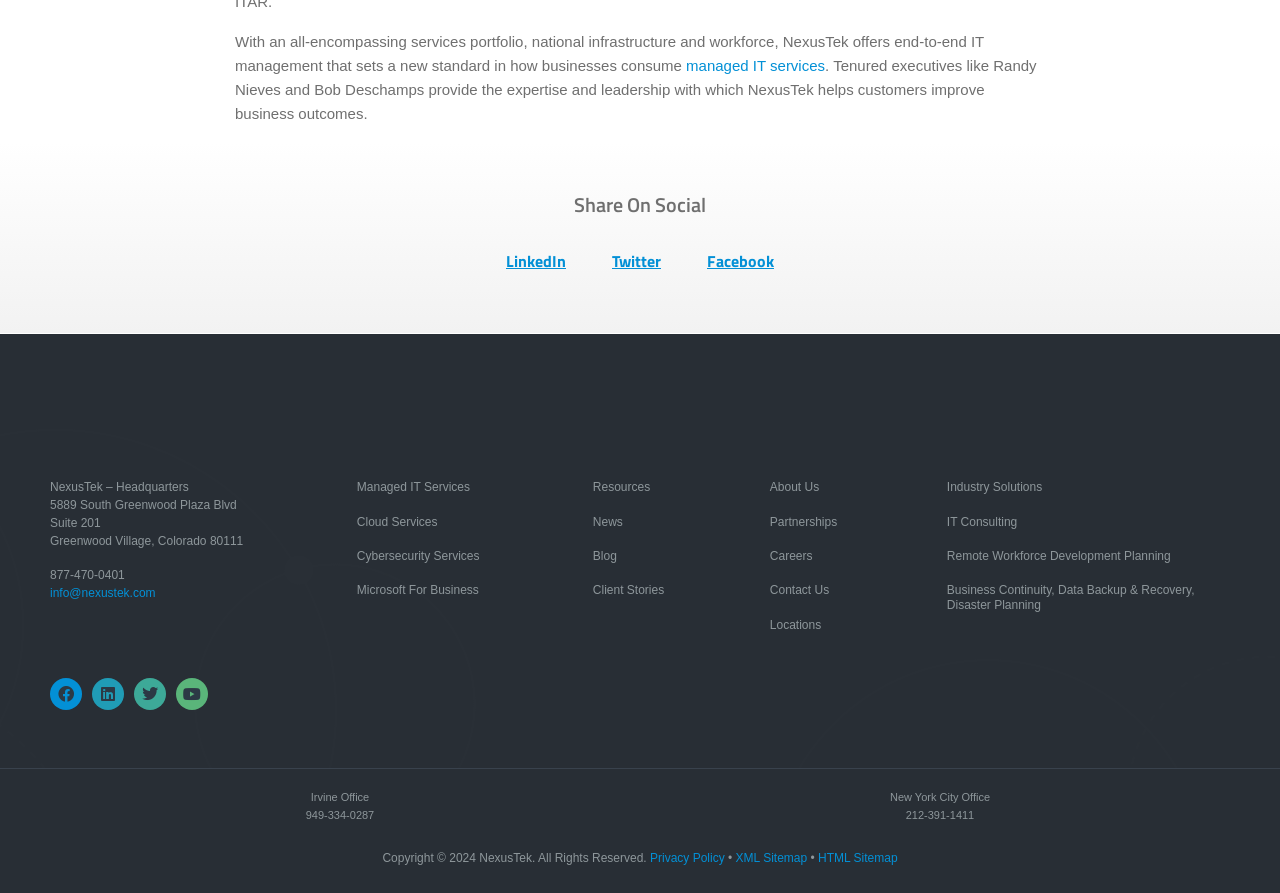Answer the question below with a single word or a brief phrase: 
What is the year of copyright?

2024